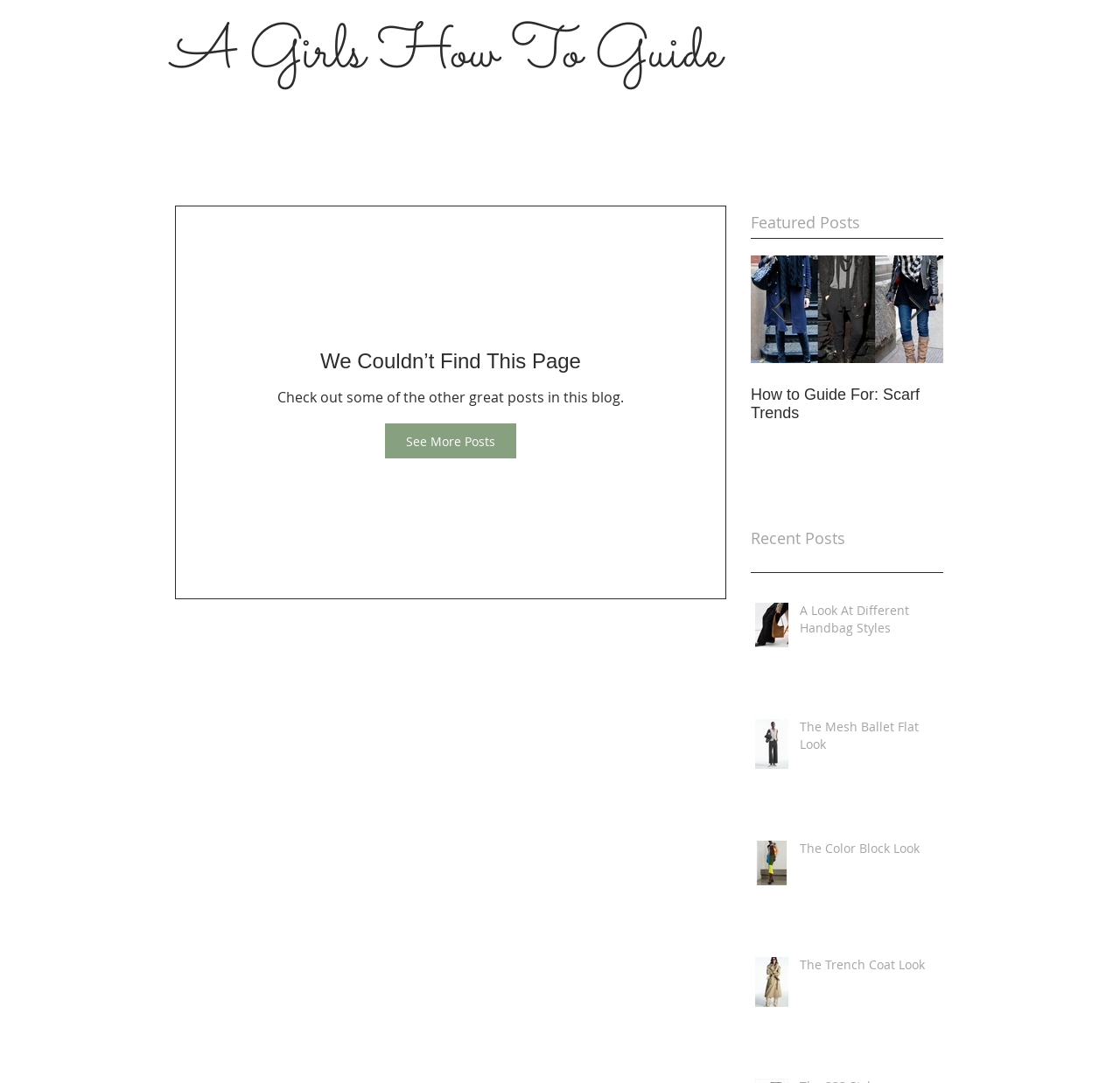Describe every aspect of the webpage in a detailed manner.

This webpage is a blog post titled "A Girls How To Guide" with a prominent heading at the top. Below the heading, there is a message "We Couldn’t Find This Page" with a suggestion to "Check out some of the other great posts in this blog" and a link to "See More Posts".

The main content of the page is divided into two sections: "Featured Posts" and "Recent Posts". The "Featured Posts" section is located at the top right of the page and contains three posts with images and links to "How to Guide for: Everything Fur", "How to Guide For: Scarf Trends", and "How to Guide for: Shoe trends". Each post has a brief description and a link to read more.

The "Recent Posts" section is located below the "Featured Posts" section and contains four posts with images and links to "A Look At Different Handbag Styles", "The Mesh Ballet Flat Look", "The Color Block Look", and "The Trench Coat Look". Each post has a brief description and a link to read more.

There are also navigation buttons at the bottom right of the page, allowing users to navigate to the previous or next item in the list.